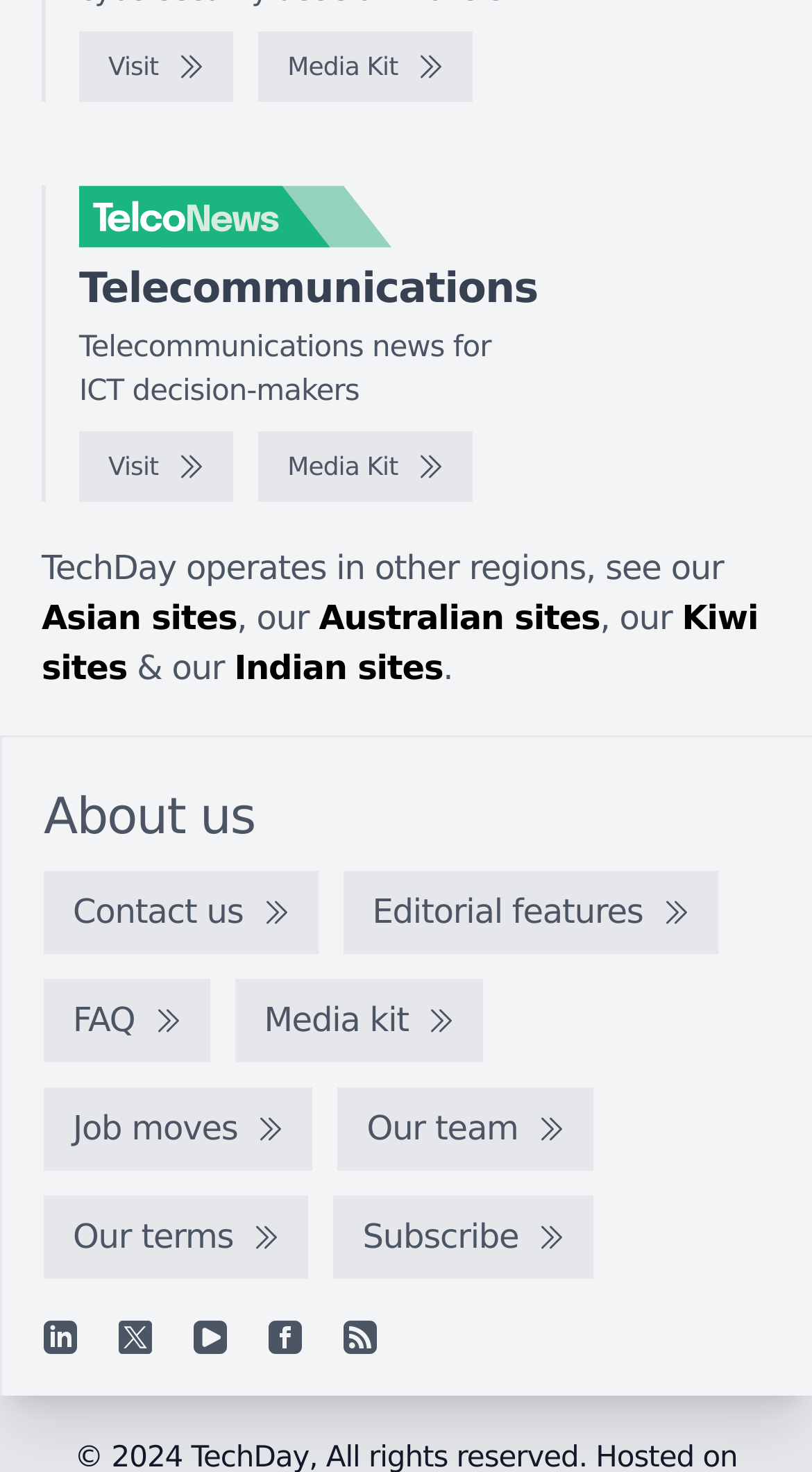Please specify the bounding box coordinates for the clickable region that will help you carry out the instruction: "Visit the website".

[0.097, 0.022, 0.287, 0.07]